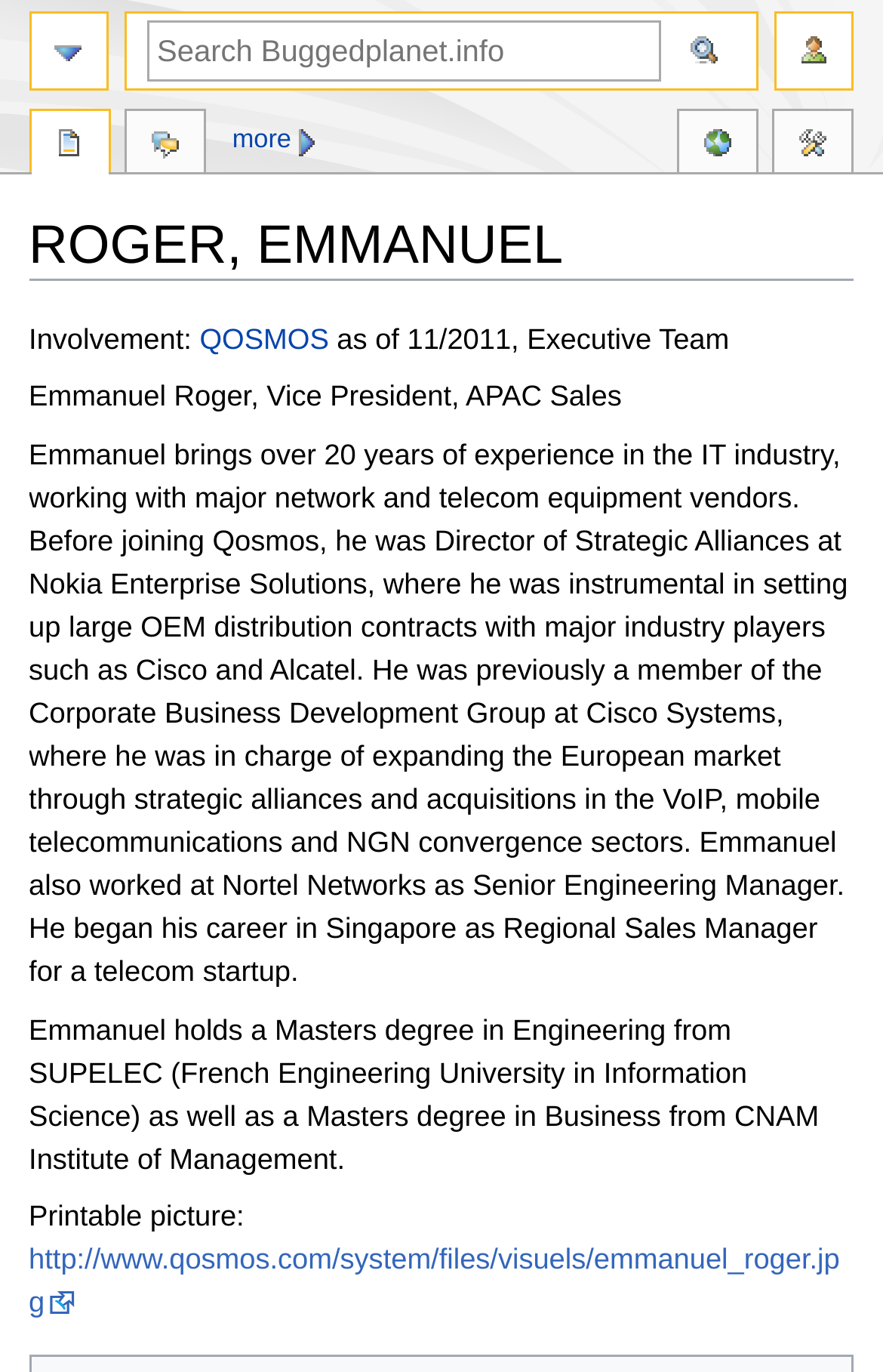What is the name of the company where Emmanuel Roger was a member of the Corporate Business Development Group?
Provide a fully detailed and comprehensive answer to the question.

I found this information by reading the text that describes Emmanuel Roger's experience, which mentions that he was 'a member of the Corporate Business Development Group at Cisco Systems'.